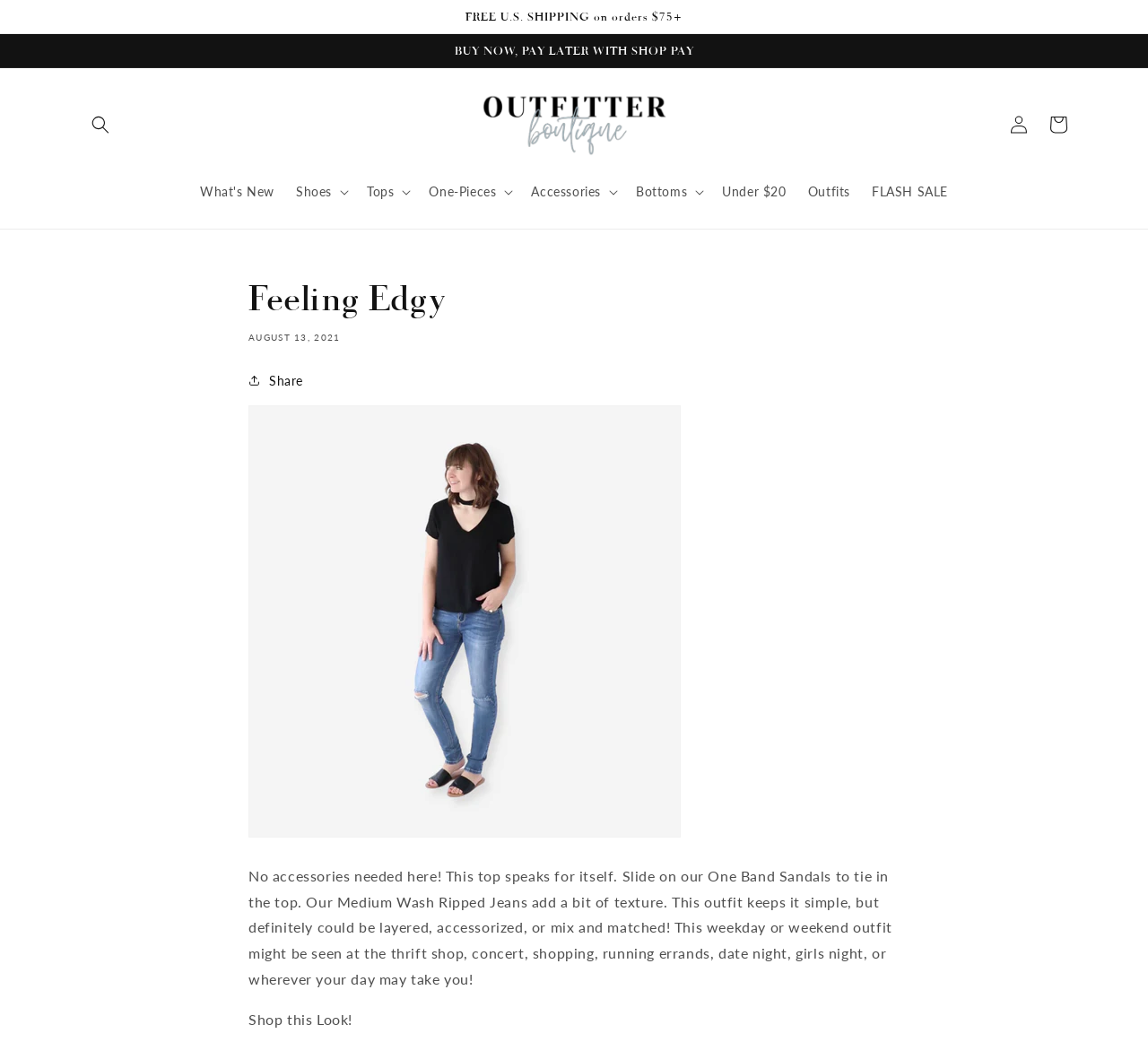Explain in detail what is displayed on the webpage.

The webpage is an online boutique, "Feeling Edgy – Outfitter Boutique", with a prominent announcement section at the top, divided into two regions. The first region displays "FREE U.S. SHIPPING on orders $75+", and the second region shows "BUY NOW, PAY LATER WITH SHOP PAY". 

Below the announcement section, there is a search button on the left, followed by the boutique's logo, which is an image, and a link to the boutique's homepage. 

The main navigation menu is situated below, consisting of six buttons: "What's New", "Shoes", "Tops", "One-Pieces", "Accessories", and "Bottoms". Each button has a dropdown menu. 

On the right side of the navigation menu, there are links to "Under $20", "Outfits", and "FLASH SALE". A "Log in" link and a "Cart" button with a dropdown menu are located at the top right corner.

The main content of the webpage is an article about an outfit, featuring a top that speaks for itself. The article describes how to style the top with One Band Sandals and Medium Wash Ripped Jeans, and suggests that the outfit can be layered, accessorized, or mixed and matched for various occasions. 

The article includes a heading "Feeling Edgy" and a timestamp "AUGUST 13, 2021". There is a "Share" button and a call-to-action "Shop this Look!" at the bottom of the article.